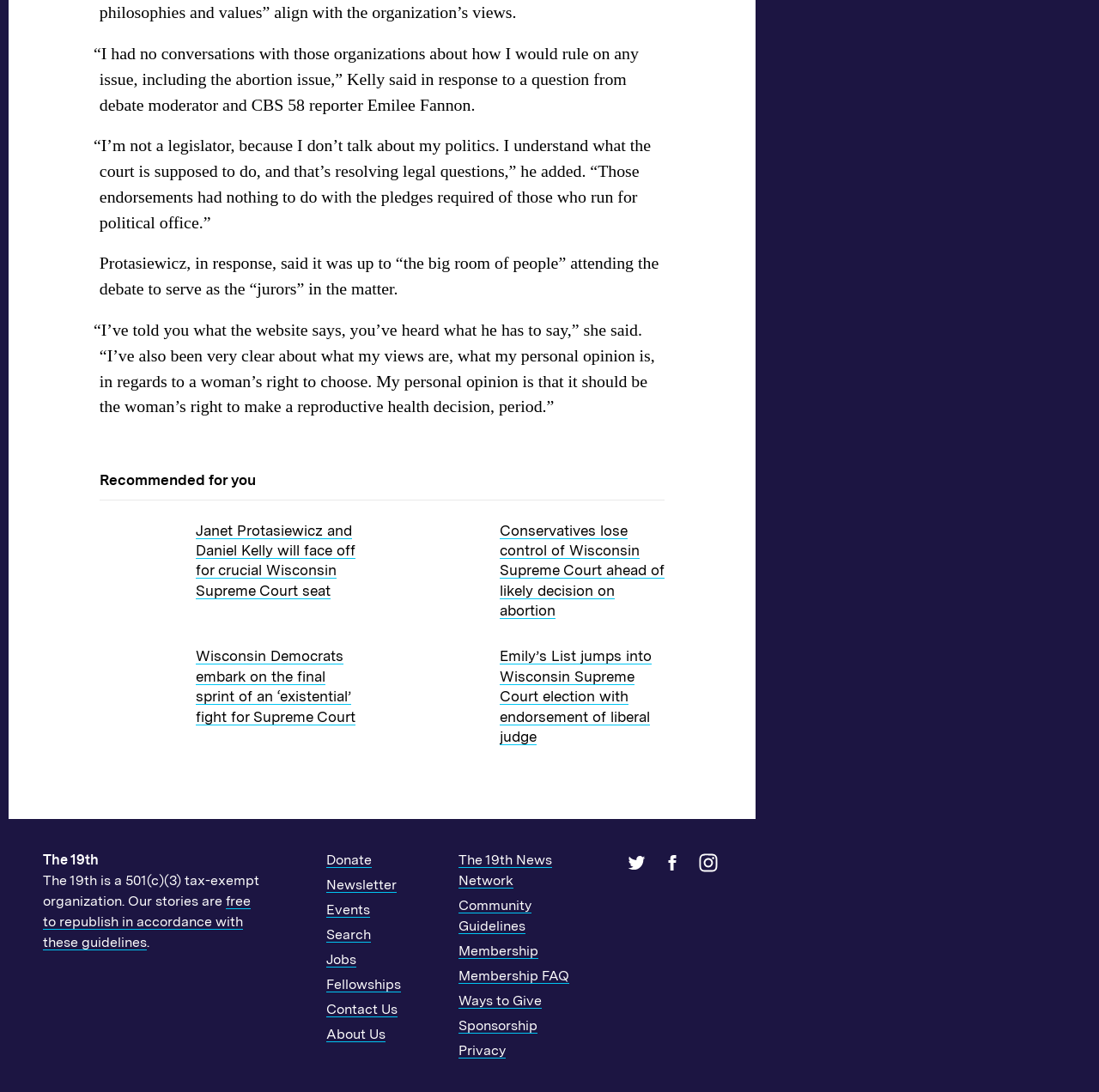Determine the bounding box coordinates of the section to be clicked to follow the instruction: "Read the article about Janet Protasiewicz and Daniel Kelly". The coordinates should be given as four float numbers between 0 and 1, formatted as [left, top, right, bottom].

[0.178, 0.477, 0.328, 0.55]